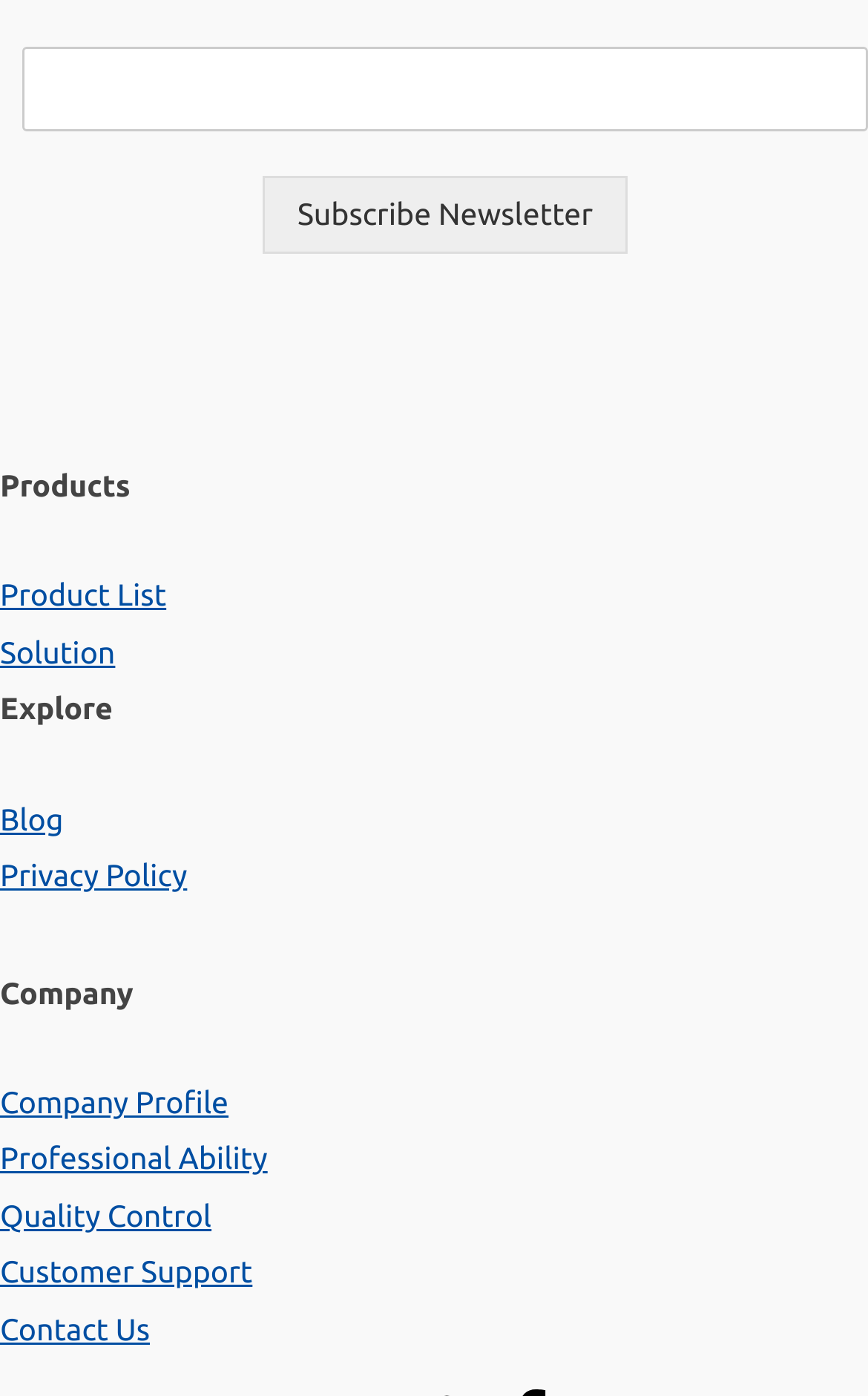Can you find the bounding box coordinates for the UI element given this description: "Blog"? Provide the coordinates as four float numbers between 0 and 1: [left, top, right, bottom].

[0.0, 0.573, 0.073, 0.599]